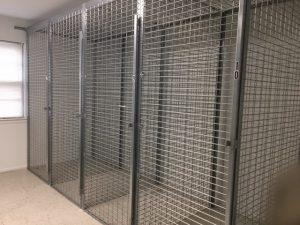Offer a detailed account of the various components present in the image.

This image features a series of wire mesh storage lockers, ideal for equipment, loss prevention, and tenant storage. The lockers are constructed from sturdy galvanized steel, showcasing a durable design with welded grid openings. The photo captures a well-lit interior space, allowing for clear visibility of the lockers, which are arranged in a row and equipped with locking mechanisms, including hasps for padlocks and anti-theft bars. The setup is practical for both personal and commercial use, offering versatile storage solutions that can be tailored to various needs. This specific design is part of the "Wire Mesh Storage Lockers NJ" offering, which includes a variety of sizes, free layout options, and quick delivery services.